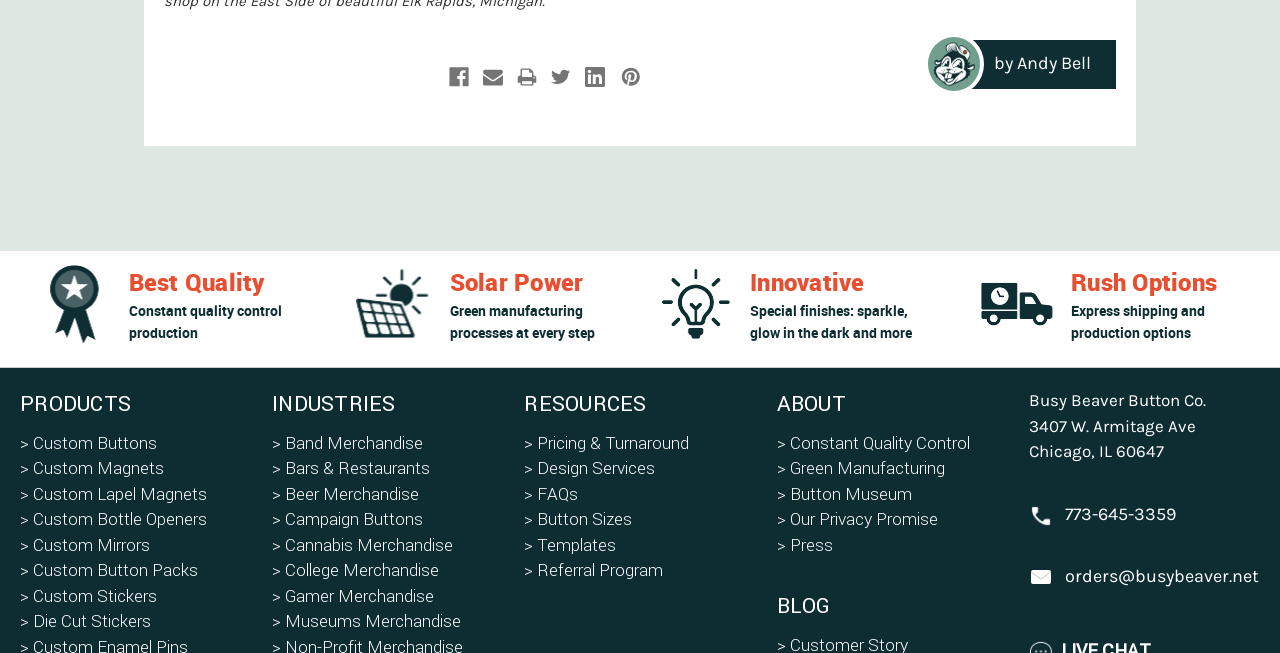How many sections are there in the main navigation?
From the screenshot, supply a one-word or short-phrase answer.

4